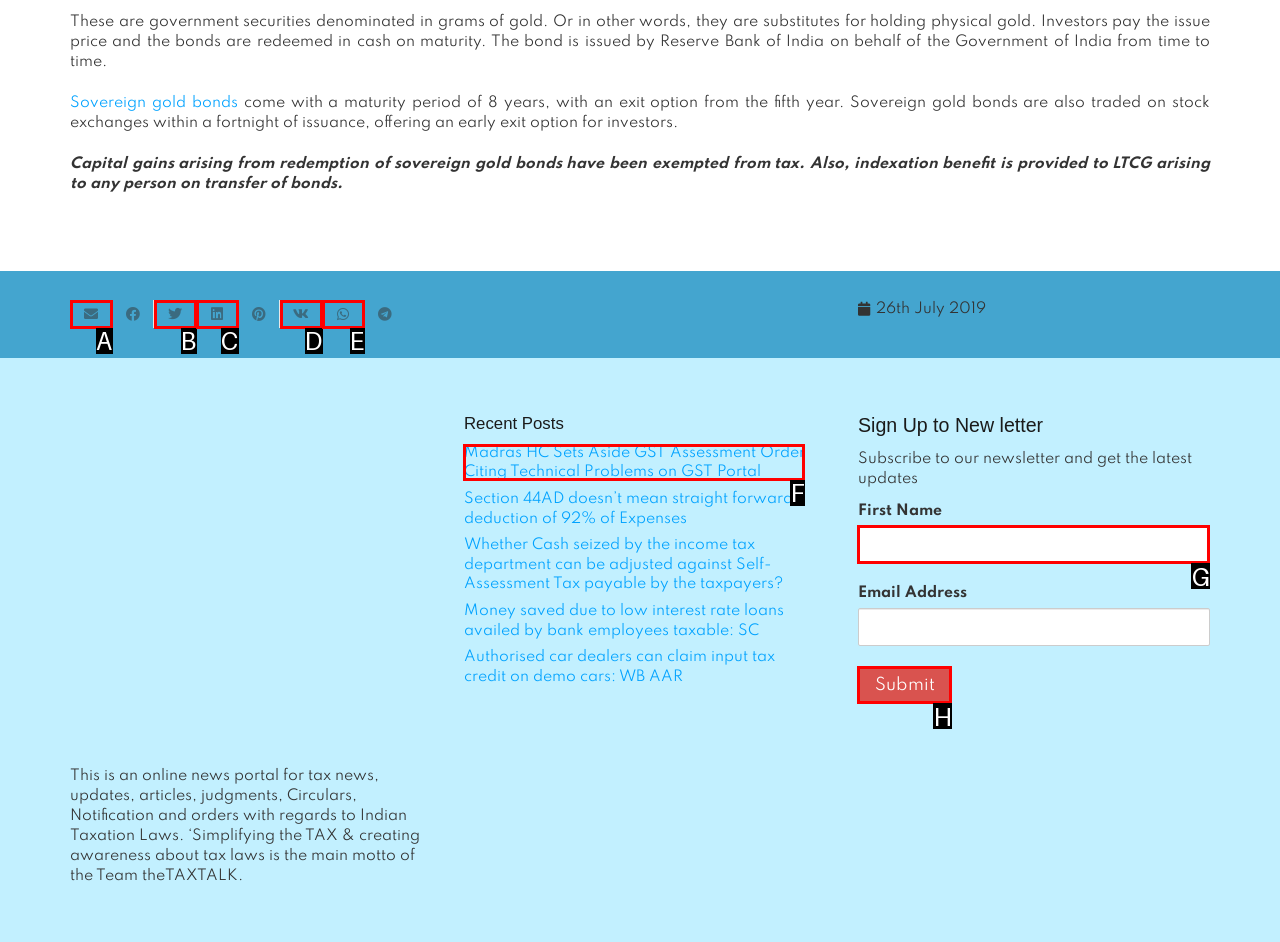Identify the bounding box that corresponds to: Cancellation Policy
Respond with the letter of the correct option from the provided choices.

None